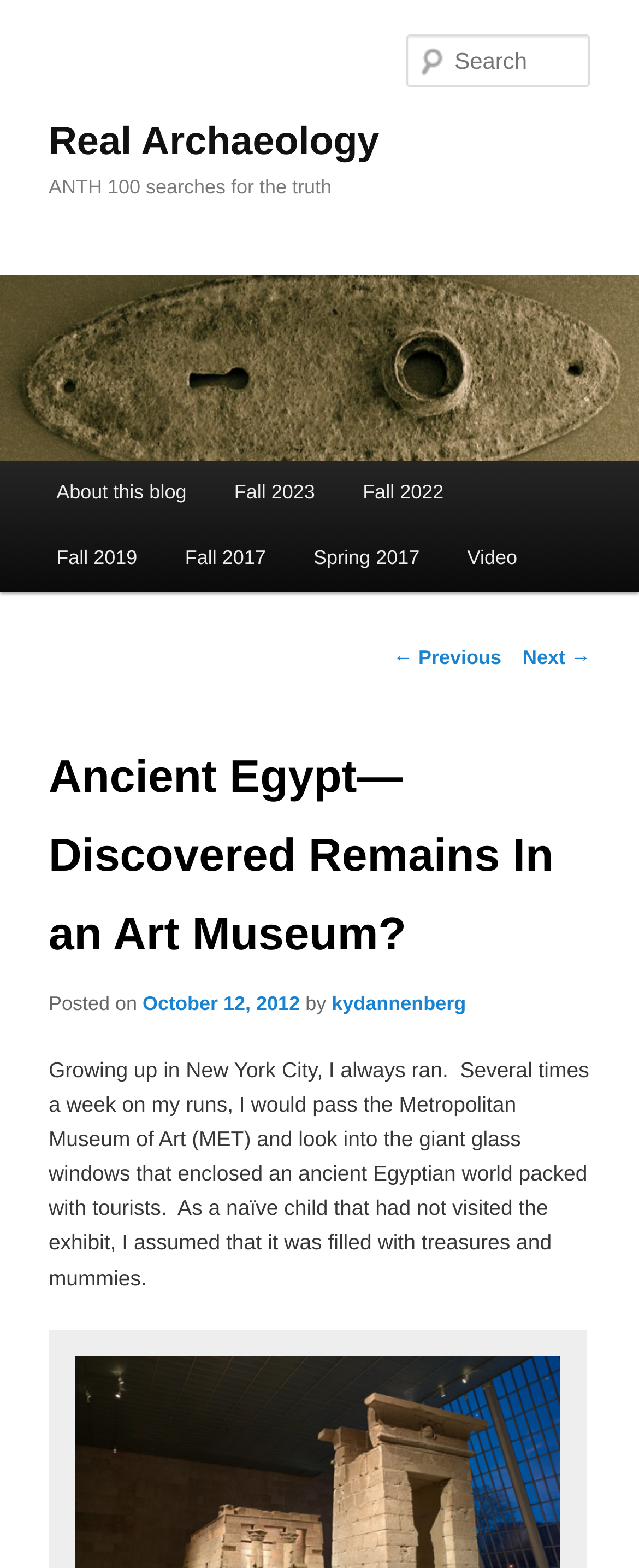Please answer the following question using a single word or phrase: 
What is the name of the blog?

Real Archaeology